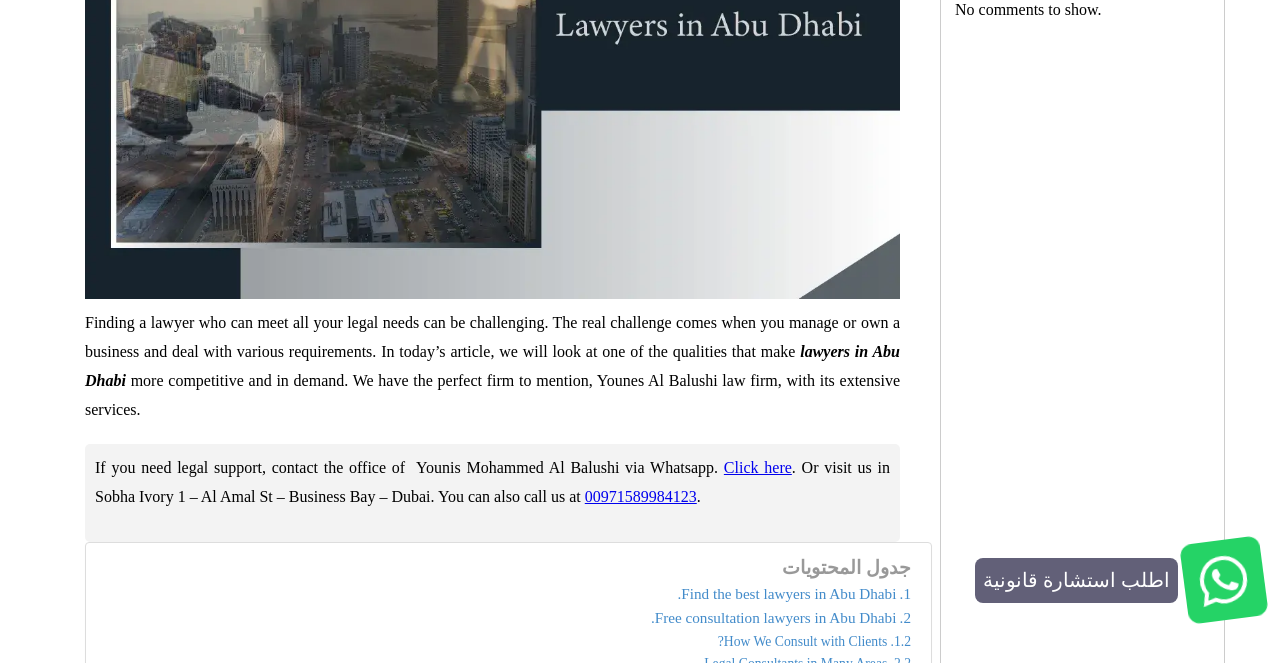Bounding box coordinates are to be given in the format (top-left x, top-left y, bottom-right x, bottom-right y). All values must be floating point numbers between 0 and 1. Provide the bounding box coordinate for the UI element described as: parent_node: اطلب استشارة قانونية

[0.925, 0.914, 0.988, 0.94]